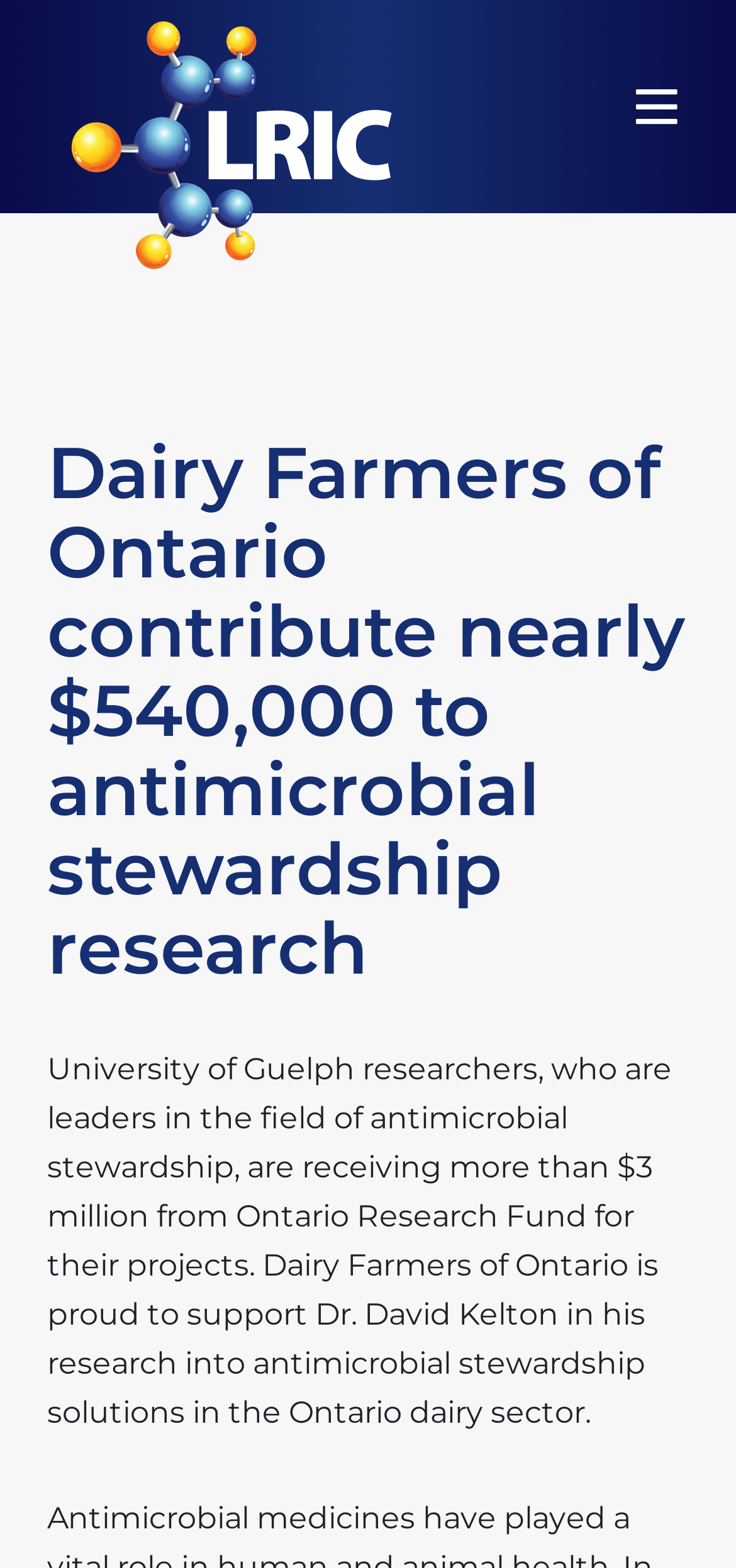What is the sector focused on in Dr. David Kelton's research?
Using the information presented in the image, please offer a detailed response to the question.

The webpage content specifies that Dr. David Kelton's research is focused on 'antimicrobial stewardship solutions in the Ontario dairy sector', indicating the sector of focus.